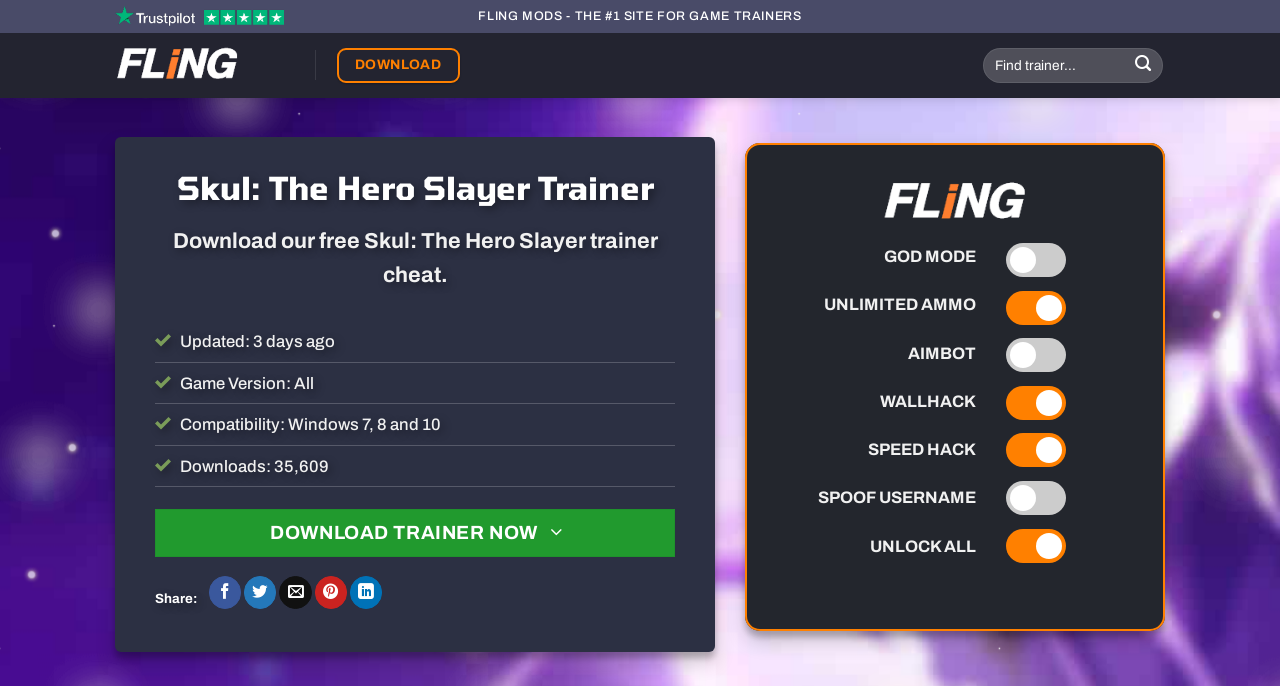What is the name of the game trainer?
Ensure your answer is thorough and detailed.

I determined the answer by looking at the heading element on the webpage, which says 'Skul: The Hero Slayer Trainer'. This suggests that the webpage is about a game trainer for the game 'Skul: The Hero Slayer'.